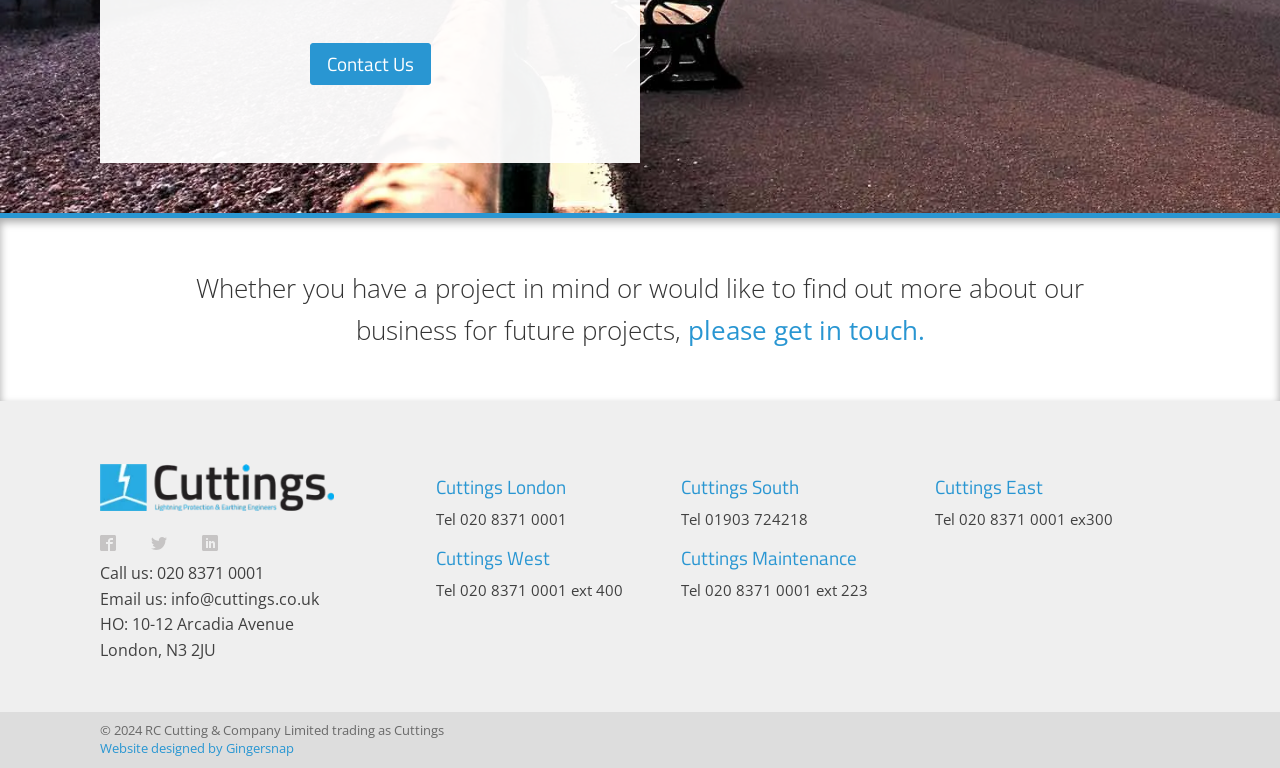Please determine the bounding box coordinates of the section I need to click to accomplish this instruction: "Visit our Facebook".

[0.078, 0.697, 0.091, 0.718]